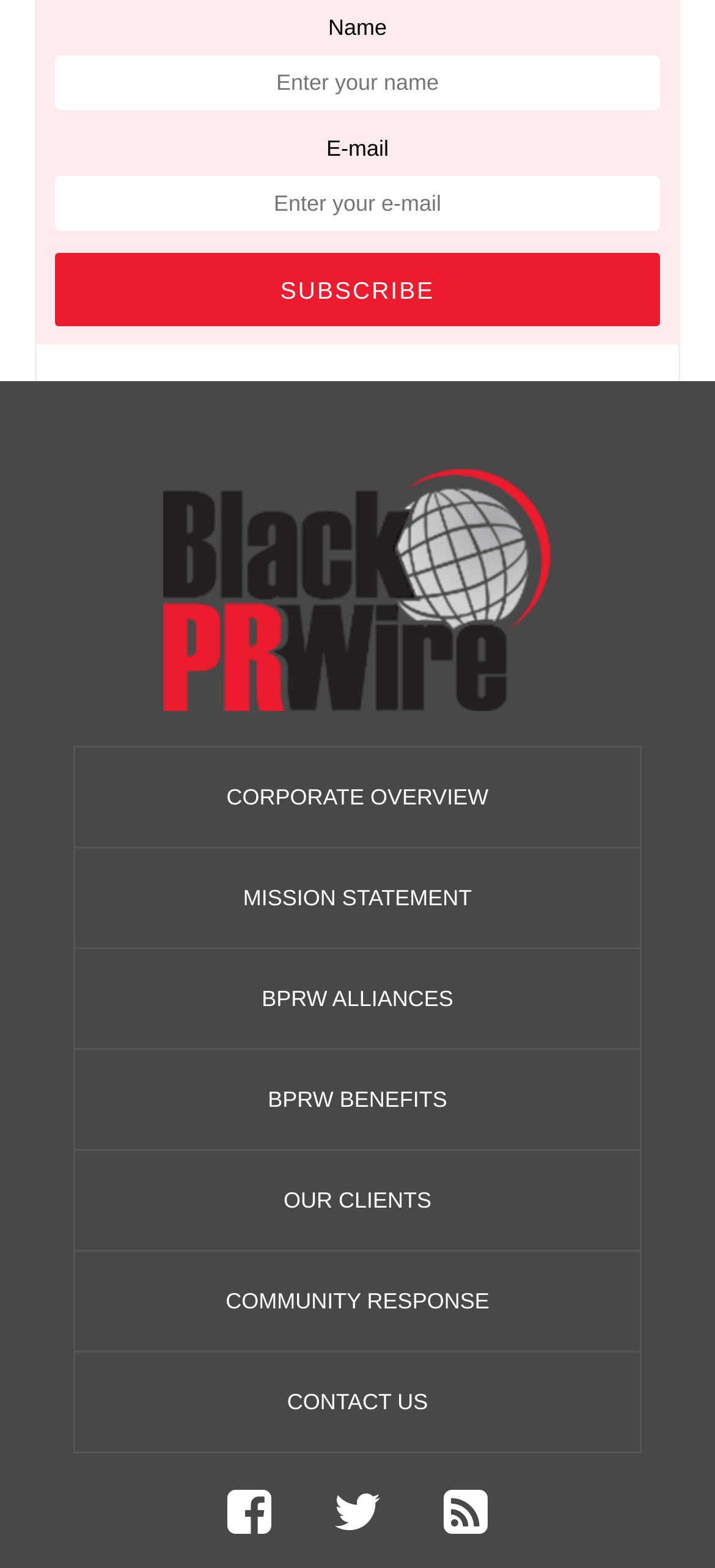Identify the bounding box coordinates of the region that needs to be clicked to carry out this instruction: "Subscribe". Provide these coordinates as four float numbers ranging from 0 to 1, i.e., [left, top, right, bottom].

[0.077, 0.161, 0.923, 0.208]